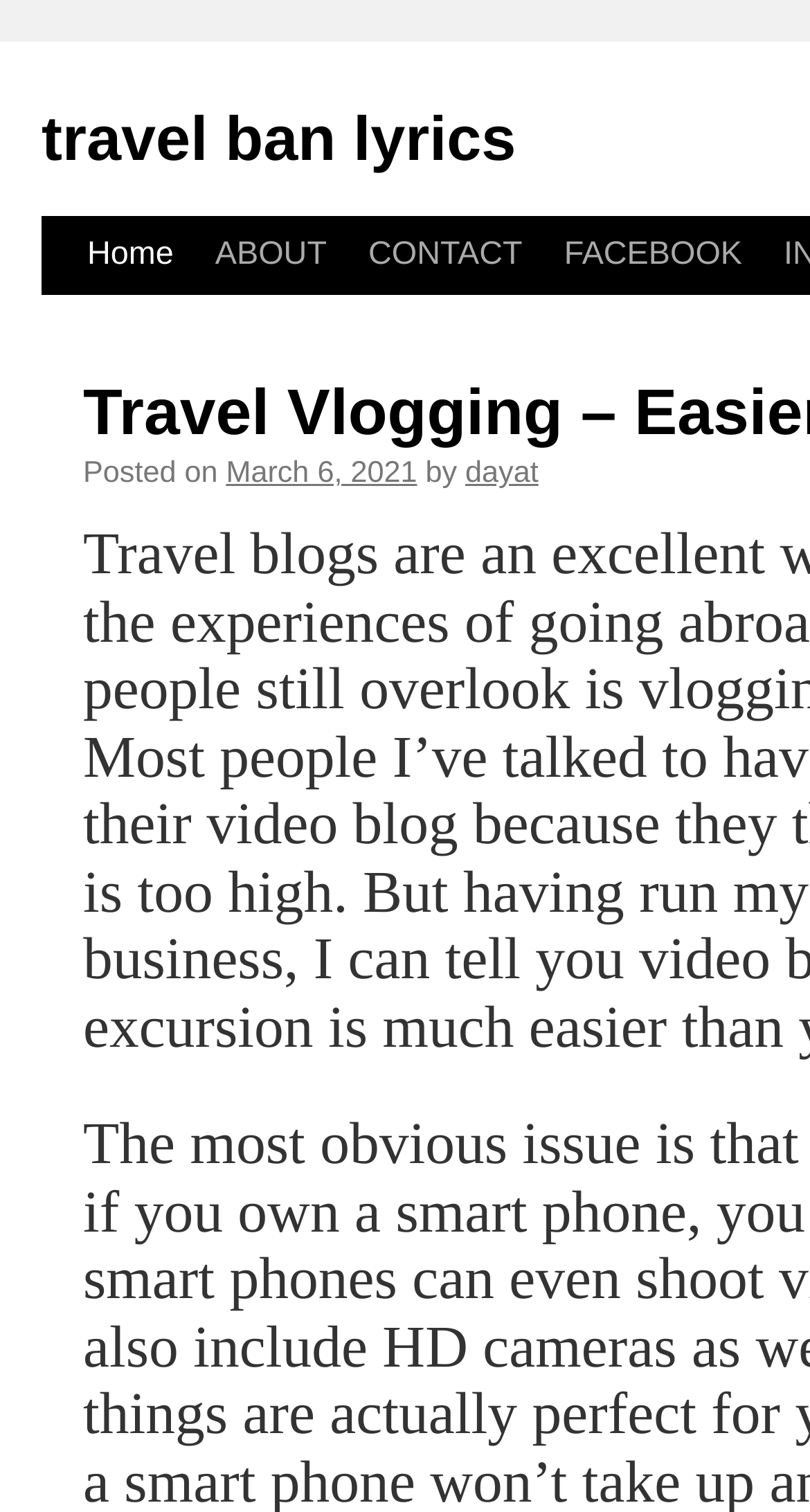Could you highlight the region that needs to be clicked to execute the instruction: "Click on Low Pass"?

None